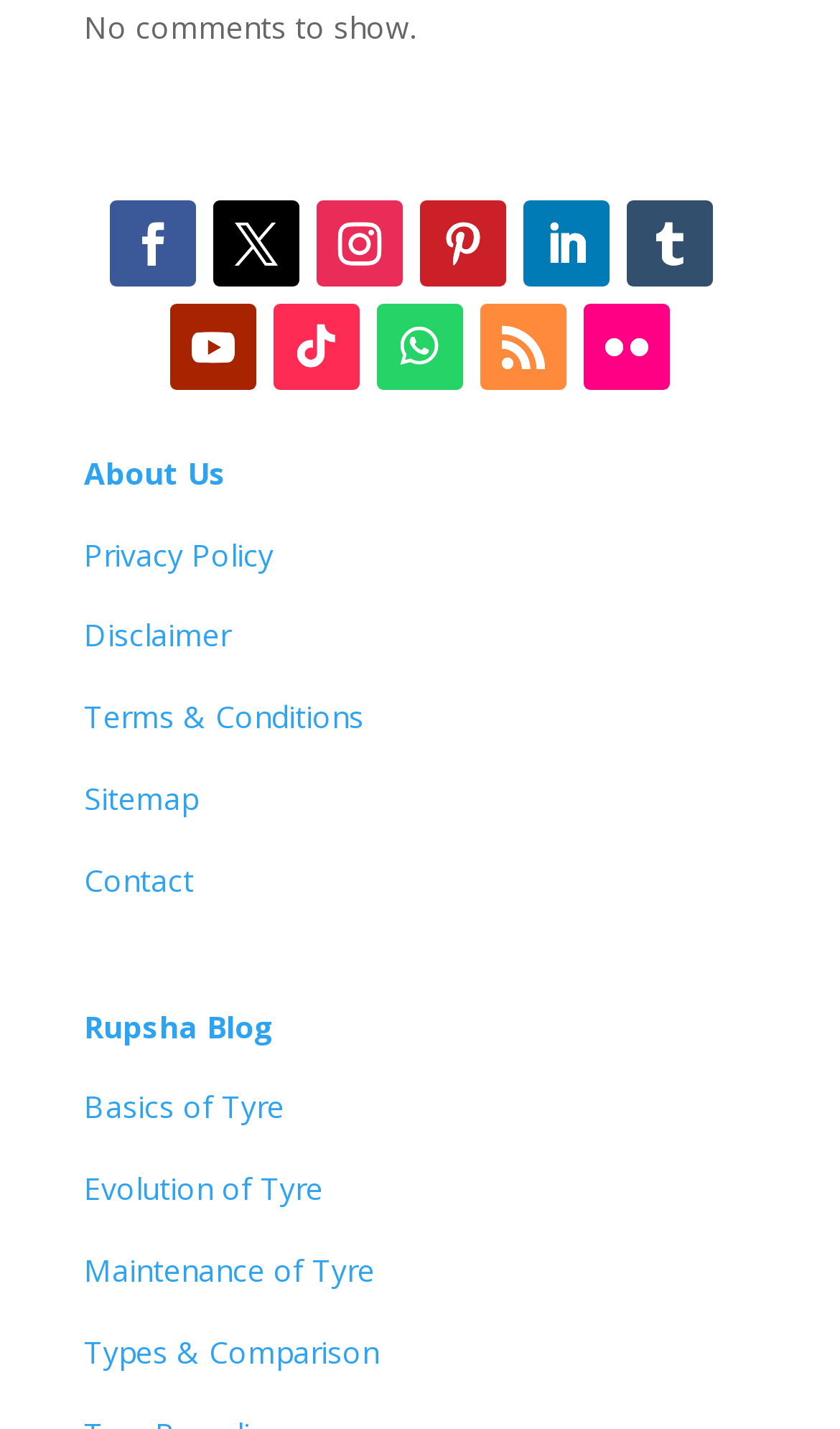How many links are available in the footer section?
Give a one-word or short-phrase answer derived from the screenshot.

9